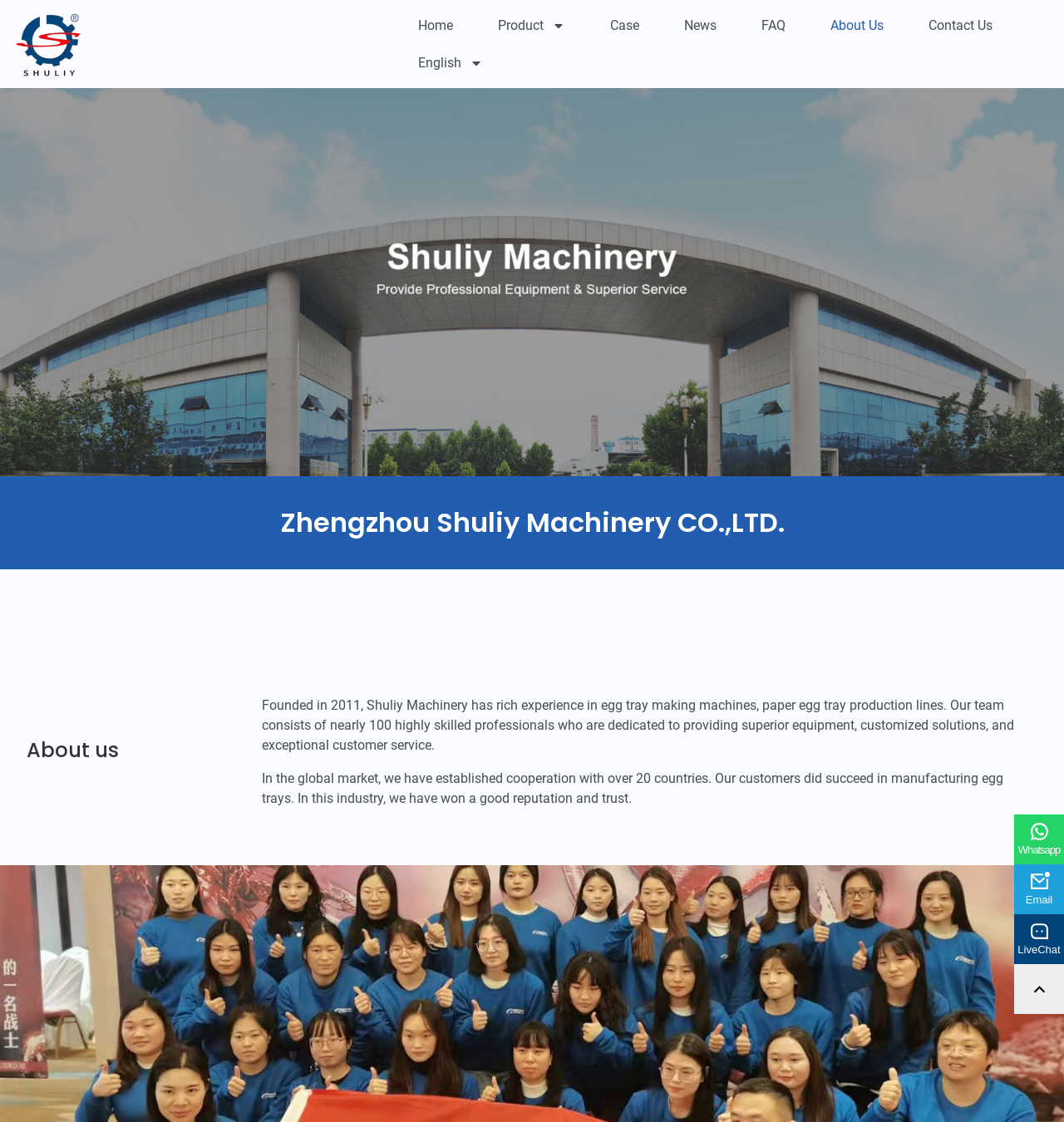How many links are in the top navigation menu?
Using the image as a reference, answer with just one word or a short phrase.

7